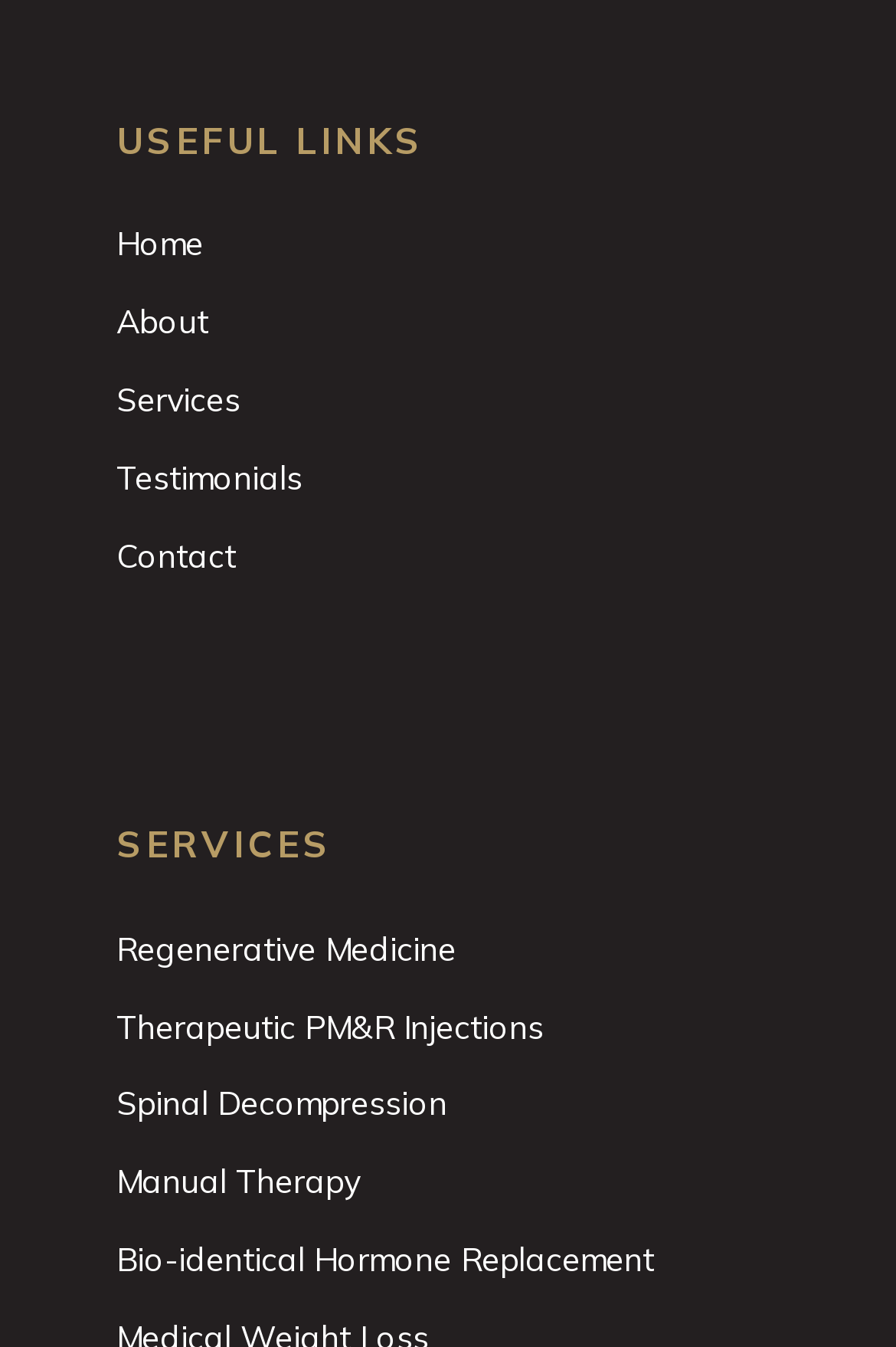Locate the UI element described by Spinal Decompression and provide its bounding box coordinates. Use the format (top-left x, top-left y, bottom-right x, bottom-right y) with all values as floating point numbers between 0 and 1.

[0.13, 0.796, 0.73, 0.845]